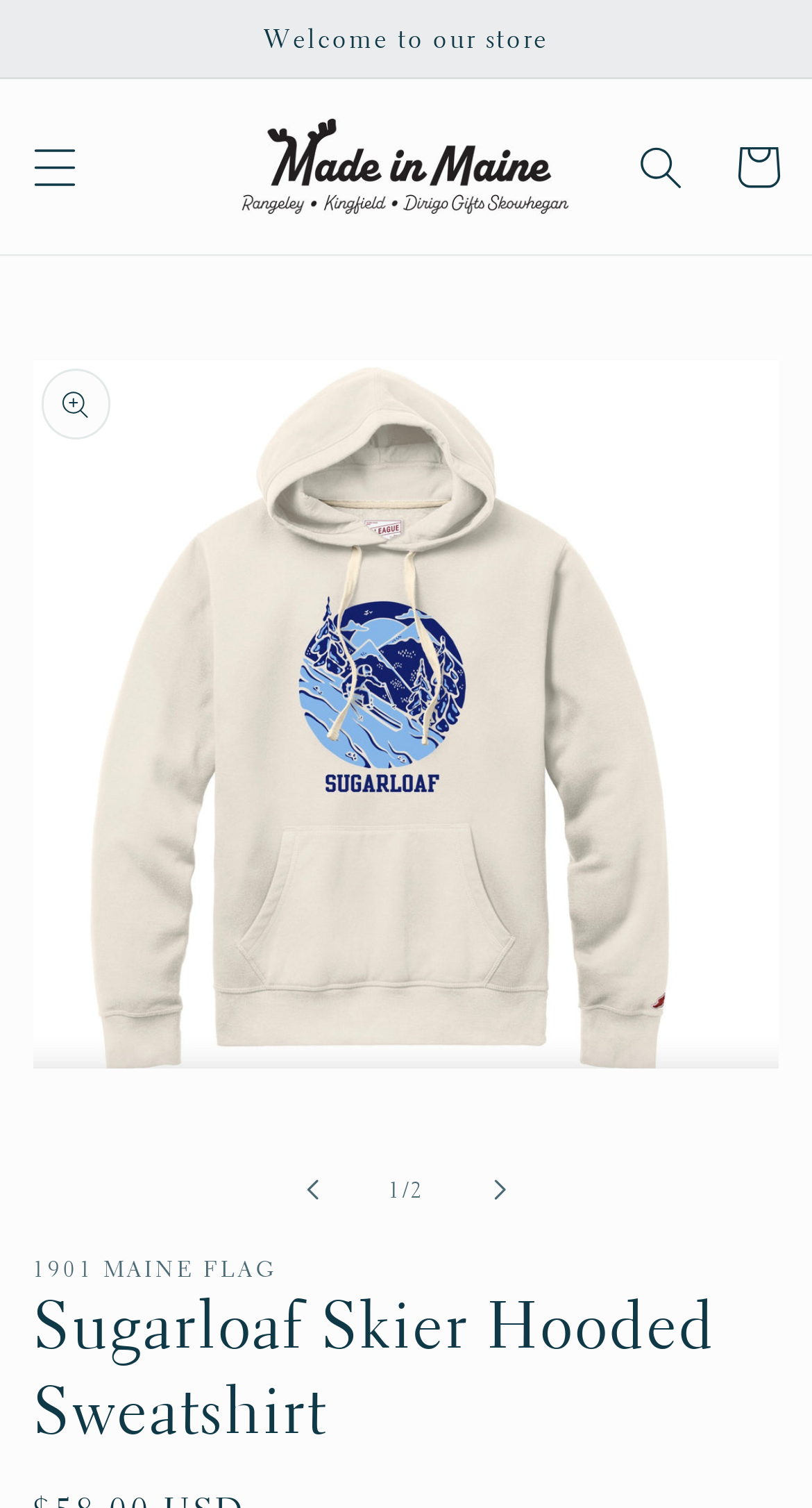Examine the image carefully and respond to the question with a detailed answer: 
What is the text on the button next to the cart?

I found the answer by looking at the button element next to the 'Cart' link, which has the text 'Search'.